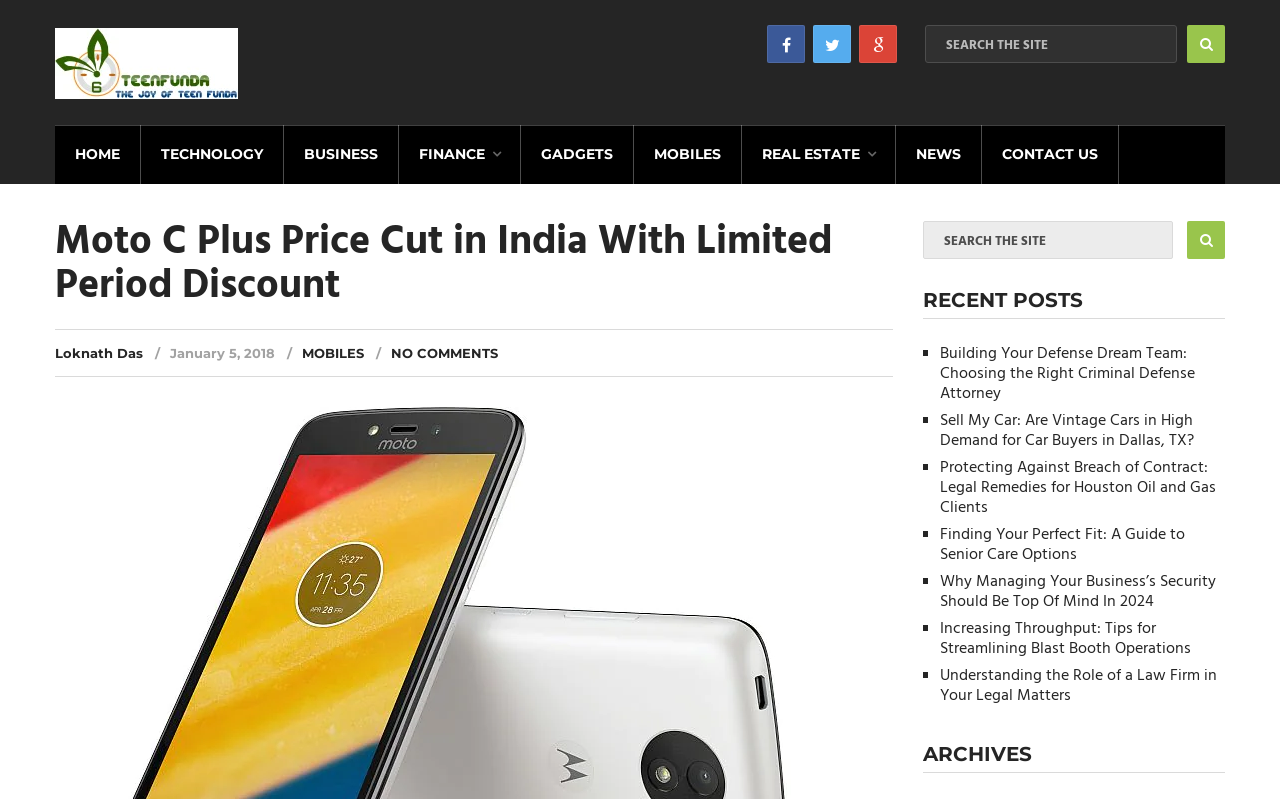Please respond to the question with a concise word or phrase:
What is the category of the article?

MOBILES